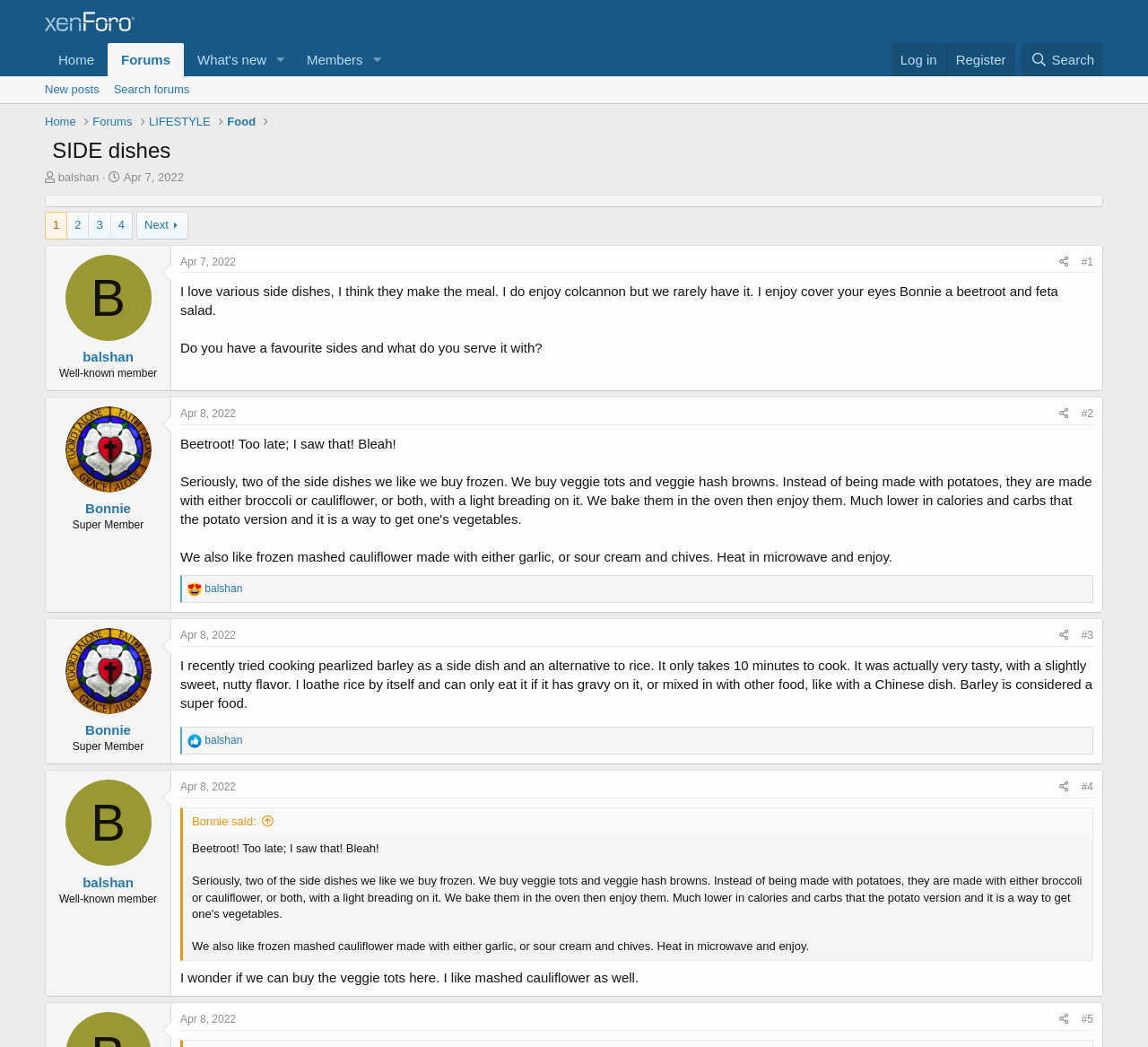Please identify the bounding box coordinates of the region to click in order to complete the task: "Click on the 'New posts' link". The coordinates must be four float numbers between 0 and 1, specified as [left, top, right, bottom].

[0.033, 0.073, 0.093, 0.099]